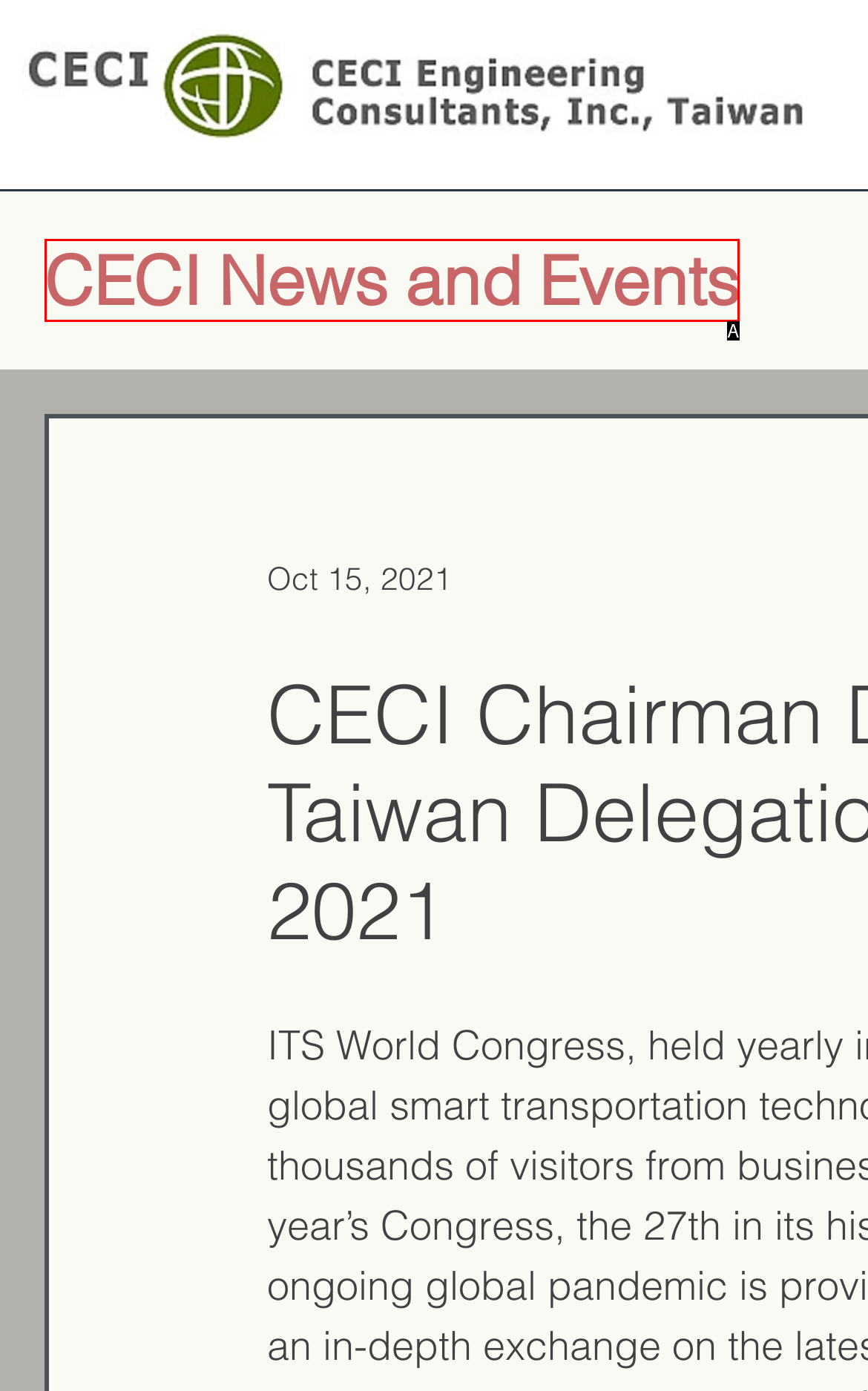Based on the description: CECI News and Events, select the HTML element that fits best. Provide the letter of the matching option.

A